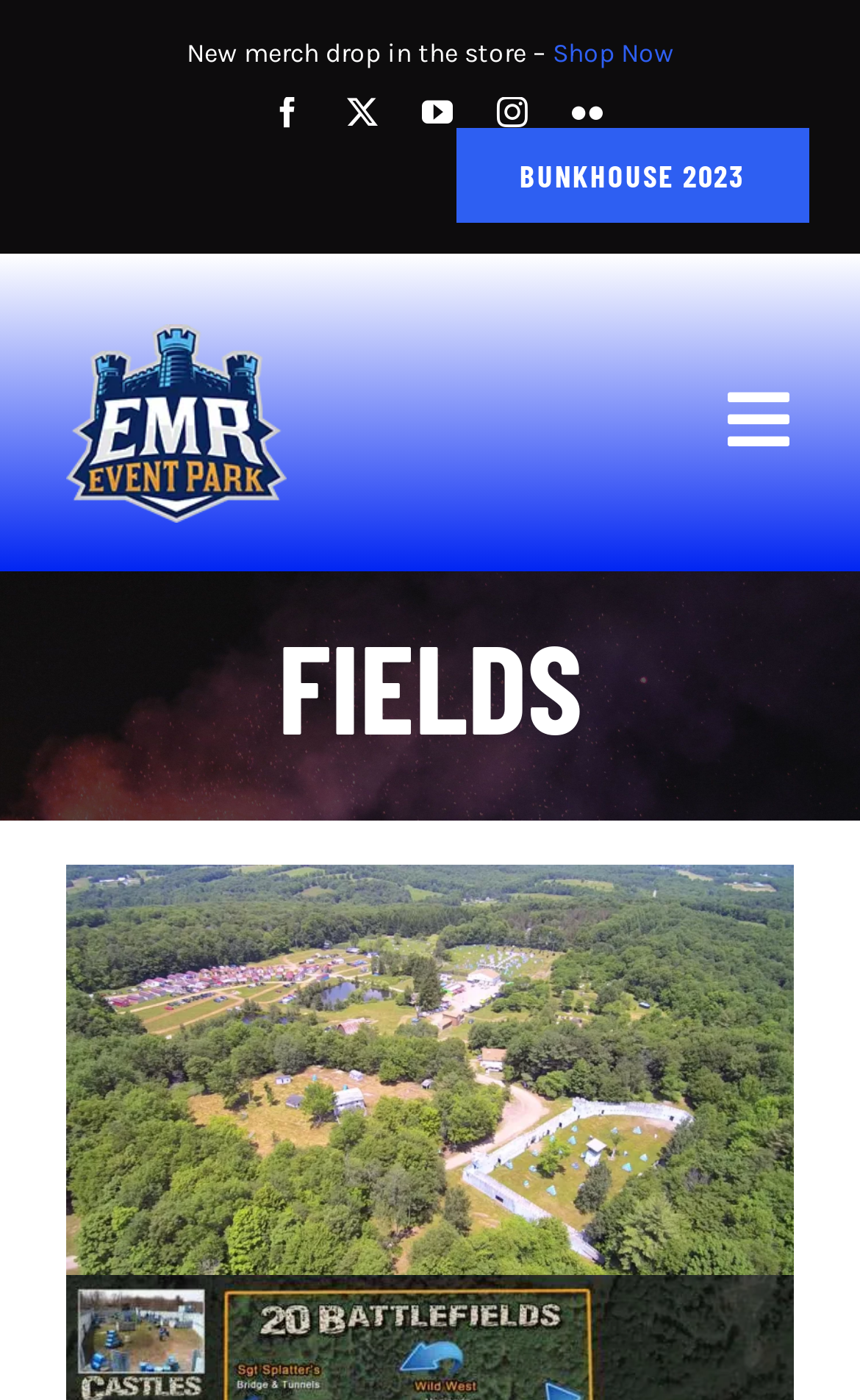Could you please study the image and provide a detailed answer to the question:
How many social media links are available?

I counted the number of social media links by looking at the links with labels such as 'facebook', 'twitter', 'youtube', 'instagram', and 'flickr'. There are 5 social media links in total.